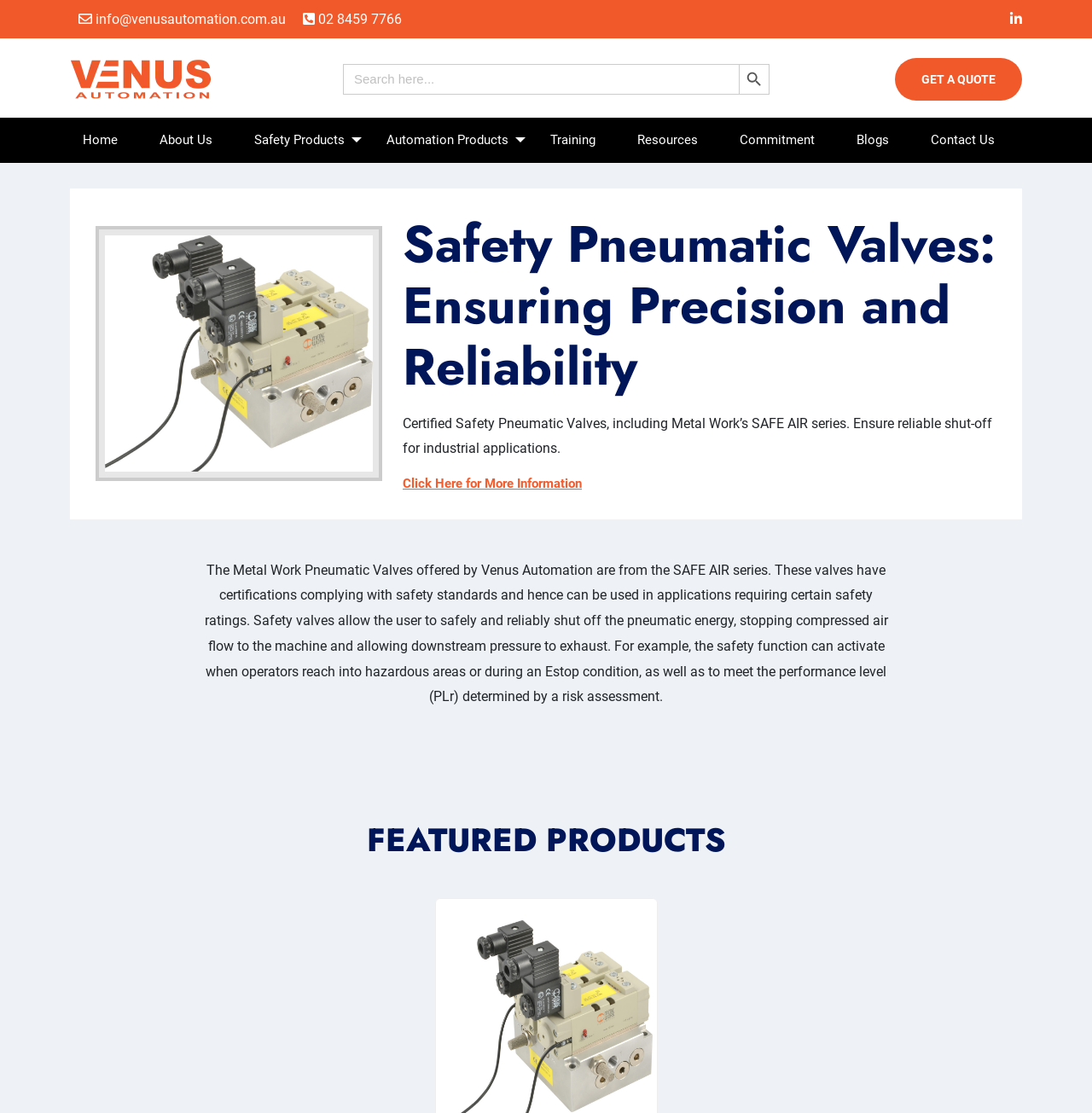Explain in detail what you observe on this webpage.

The webpage is about Safety Pneumatic Valves offered by Venus Automation. At the top, there are contact links, including an email address and a phone number, positioned on the left side, and a Linkedin link on the right side. Below these links, there is a search bar with a search button, accompanied by a search icon. 

On the top navigation menu, there are links to various pages, including Home, About Us, Safety Products, Automation Products, Training, Resources, Commitment, Blogs, and Contact Us. 

The main content area is divided into sections. The first section has a heading that reads "Safety Pneumatic Valves: Ensuring Precision and Reliability" and a brief description of the certified safety pneumatic valves offered by Venus Automation. There is a link to "Click Here for More Information" below the description. 

The next section provides more detailed information about the Metal Work Pneumatic Valves, including their safety features and certifications. 

Finally, there is a section with a heading "FEATURED PRODUCTS" at the bottom of the page.